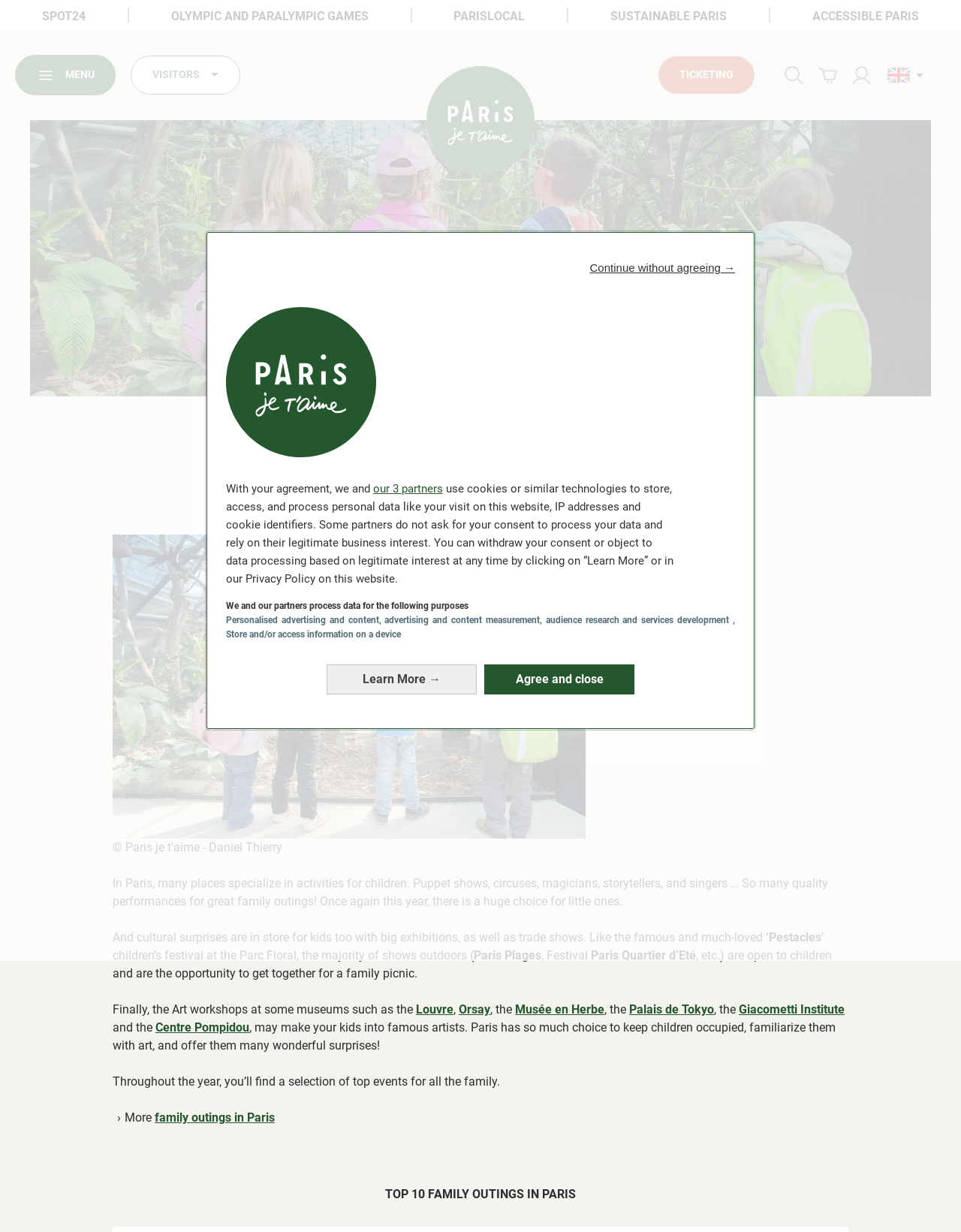What is the name of the section that lists the top events for families in Paris?
Using the image, elaborate on the answer with as much detail as possible.

The webpage has a section dedicated to listing the top events and outings for families in Paris, which is titled 'TOP 10 FAMILY OUTINGS IN PARIS'. This section likely provides a curated list of the most popular and recommended events and activities for families with children.